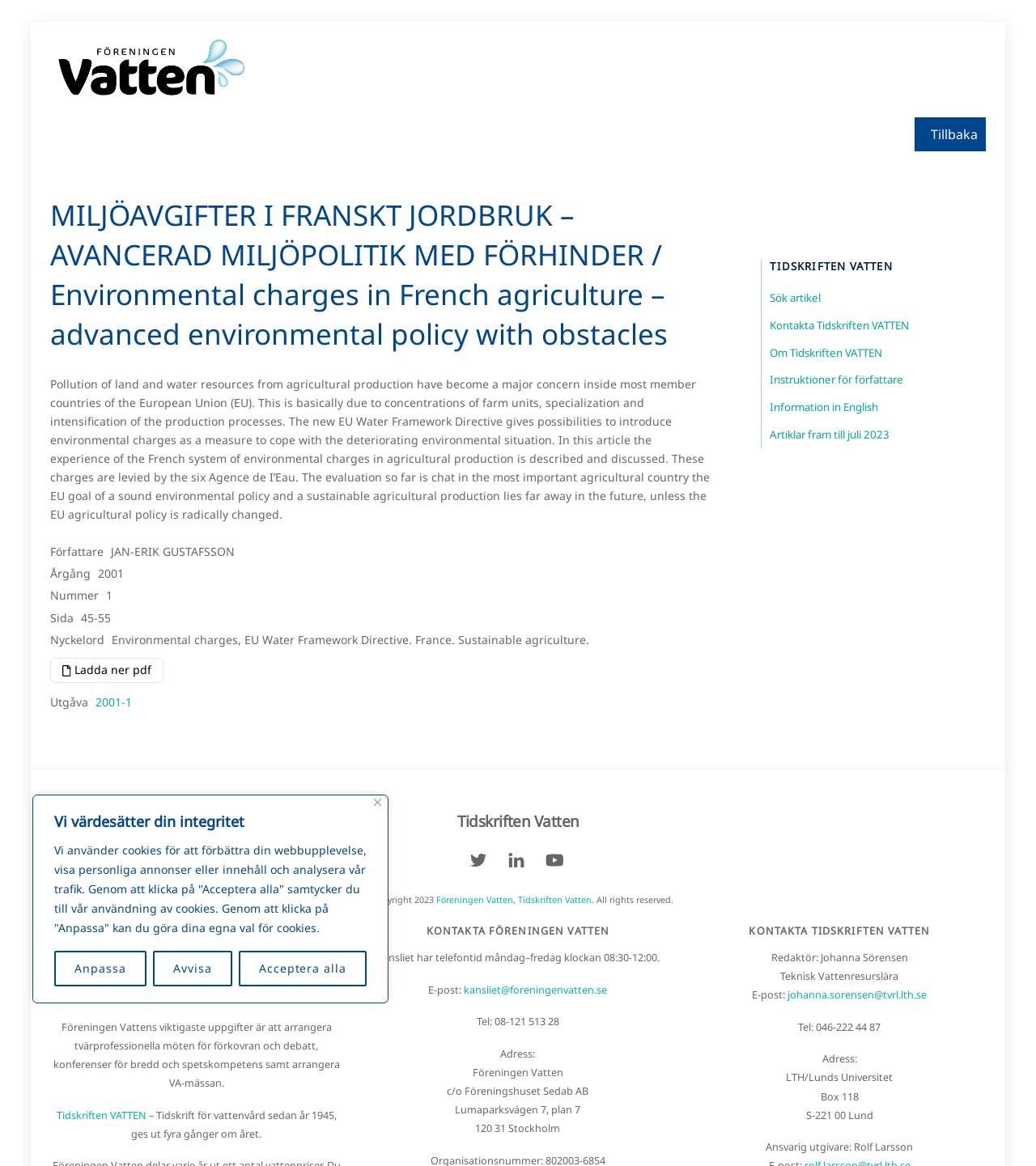Please specify the bounding box coordinates of the area that should be clicked to accomplish the following instruction: "Contact Tidskriften Vatten". The coordinates should consist of four float numbers between 0 and 1, i.e., [left, top, right, bottom].

[0.743, 0.273, 0.878, 0.285]